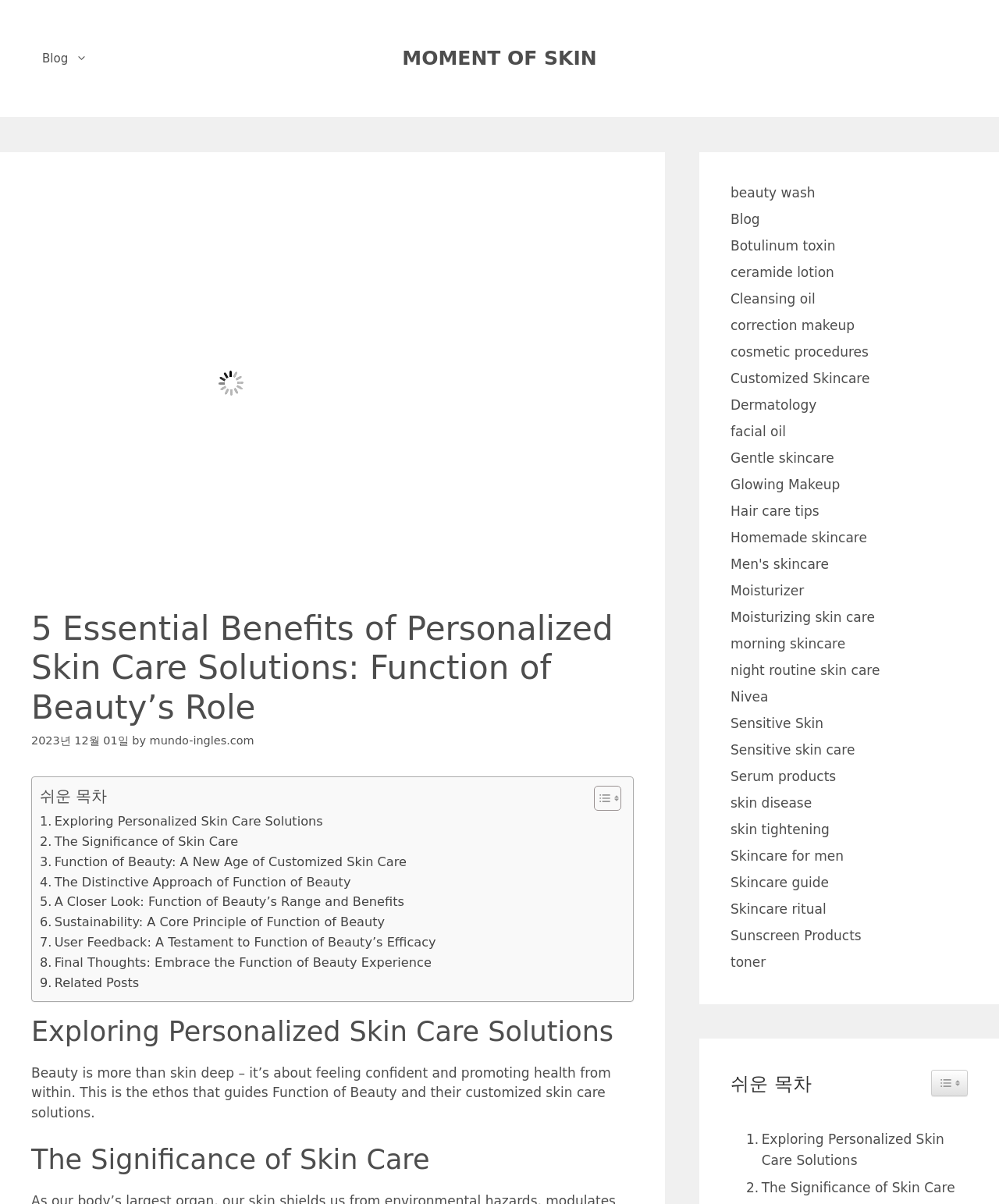From the details in the image, provide a thorough response to the question: How many related posts are there at the bottom of the webpage?

At the bottom of the webpage, there is a section titled 'Related Posts' with one link '. Related Posts'. This section appears to provide additional resources or articles related to the main topic.